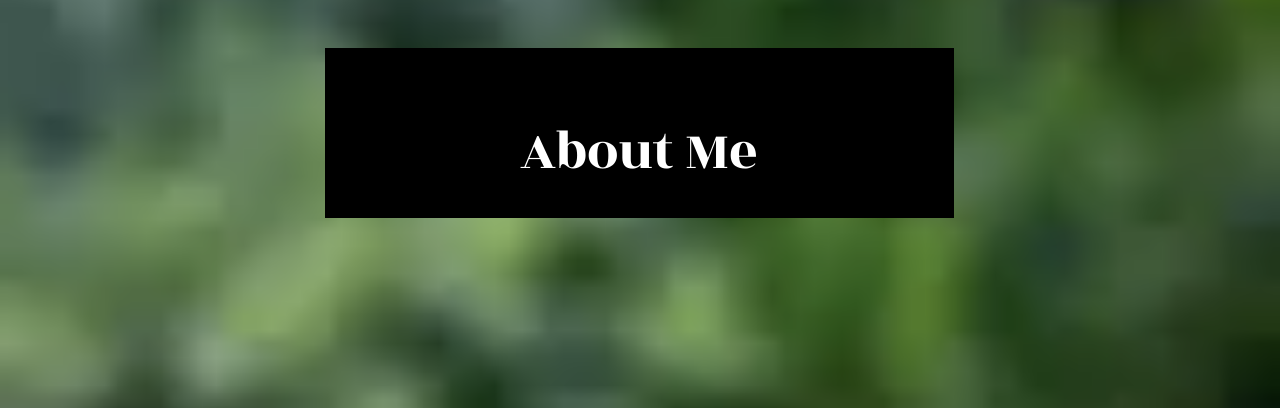What is the color of the typography on the banner?
Provide a comprehensive and detailed answer to the question.

The caption describes the typography on the banner as 'elegant, white typography', indicating that the color of the text is white.